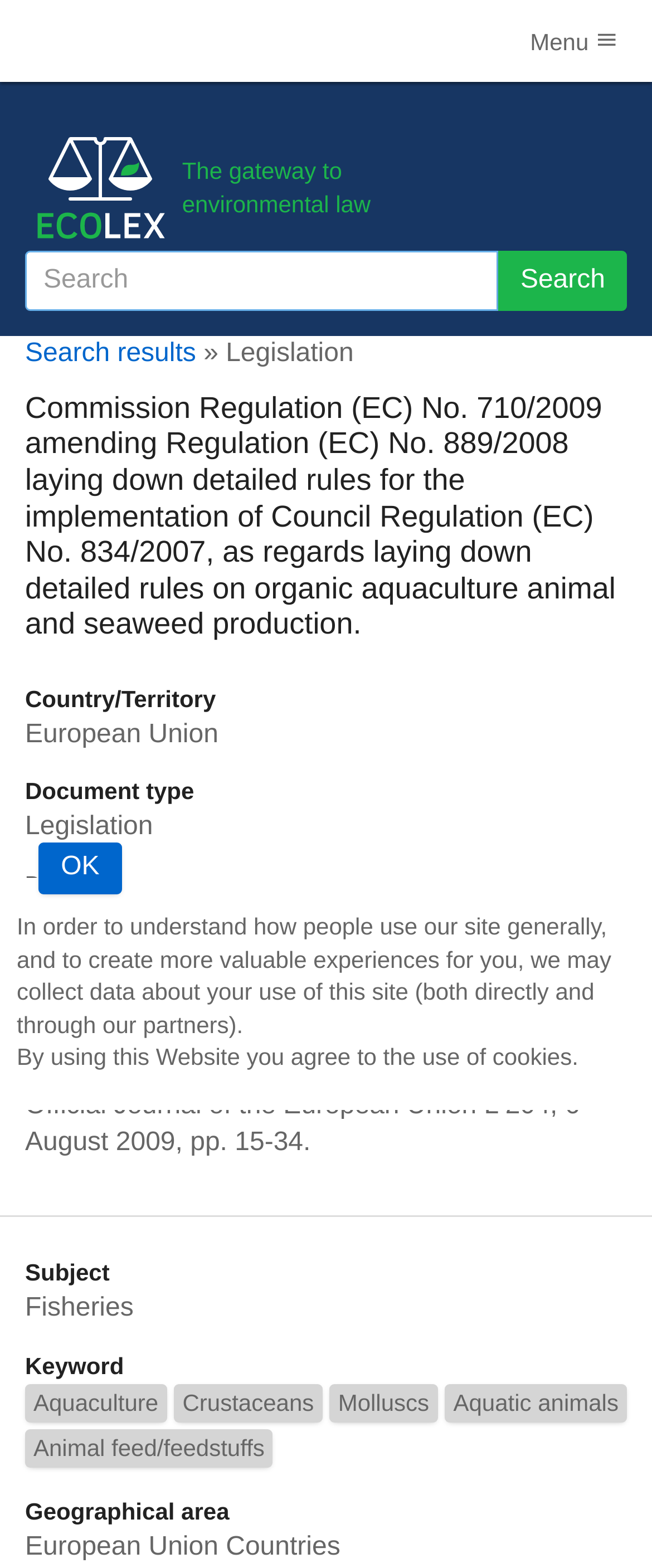Provide the bounding box coordinates of the HTML element this sentence describes: "Search results". The bounding box coordinates consist of four float numbers between 0 and 1, i.e., [left, top, right, bottom].

[0.038, 0.217, 0.301, 0.235]